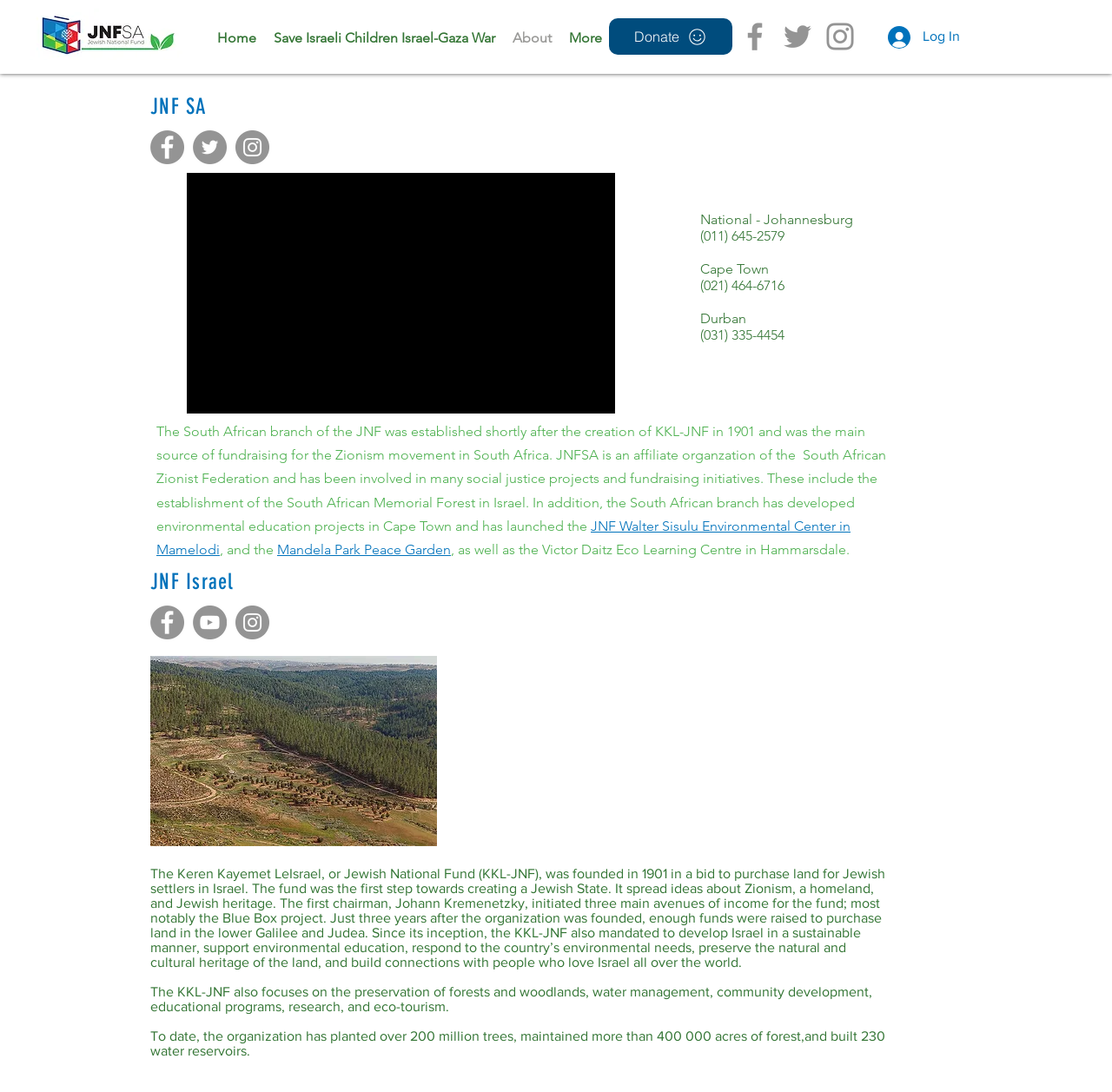What is the name of the organization?
Examine the image and provide an in-depth answer to the question.

The name of the organization can be found in the heading 'Jewish National Fund South Africa' at the top of the webpage, and also in the text 'The South African branch of the JNF was established shortly after the creation of KKL-JNF in 1901...' which mentions JNFSA as an affiliate organization of the South African Zionist Federation.